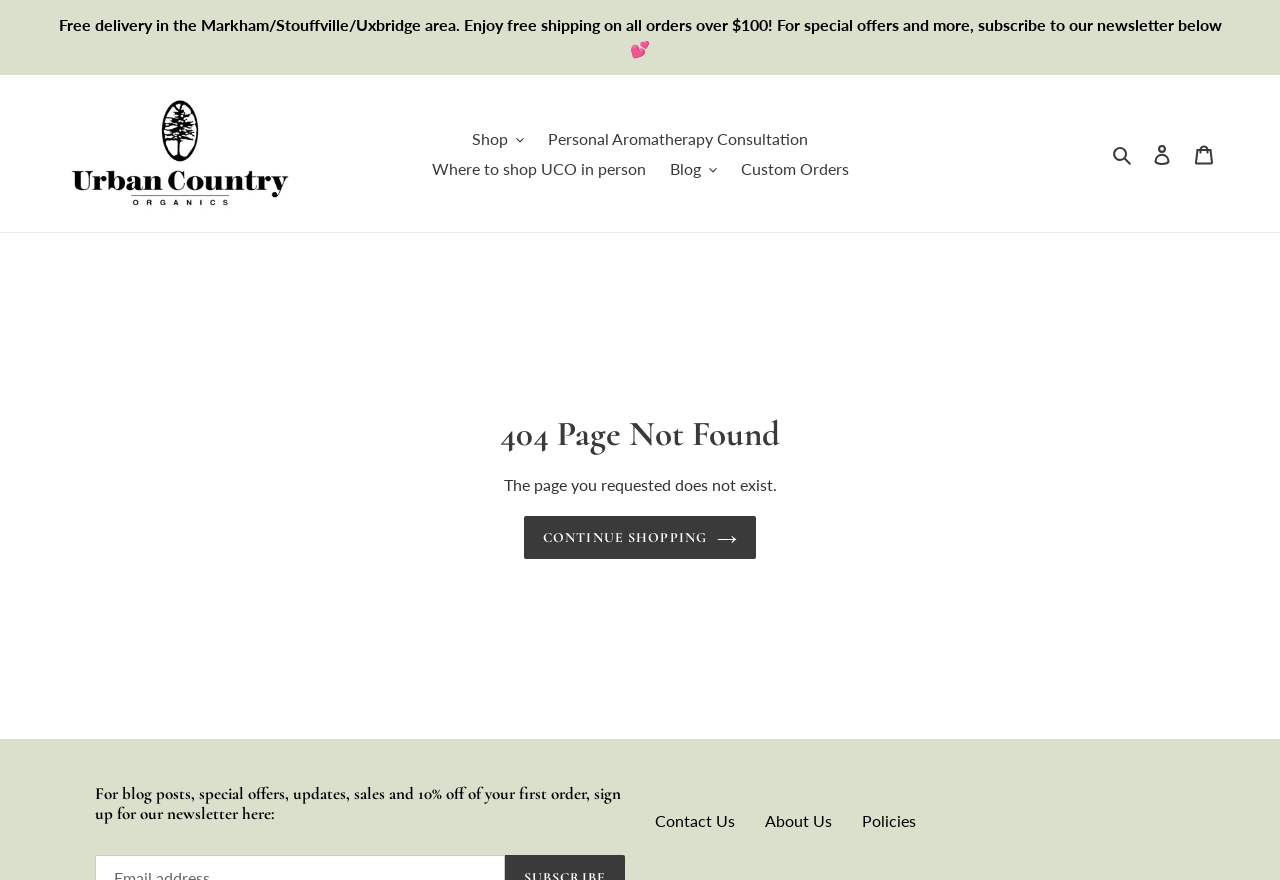Locate the bounding box coordinates of the area you need to click to fulfill this instruction: 'Search for products'. The coordinates must be in the form of four float numbers ranging from 0 to 1: [left, top, right, bottom].

[0.864, 0.16, 0.891, 0.189]